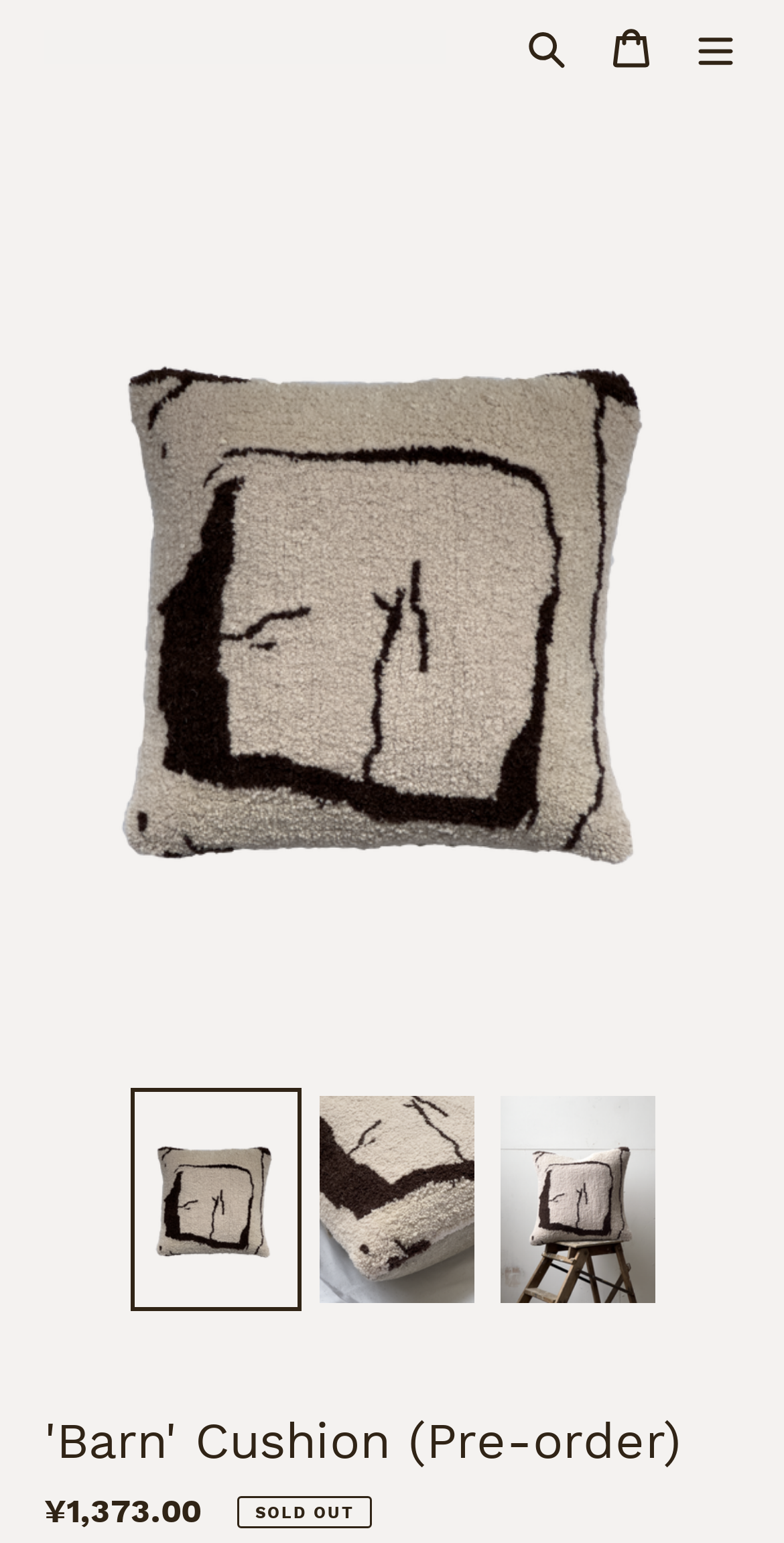What is the price of the 'Barn' Cushion?
Look at the image and answer the question using a single word or phrase.

¥1,373.00